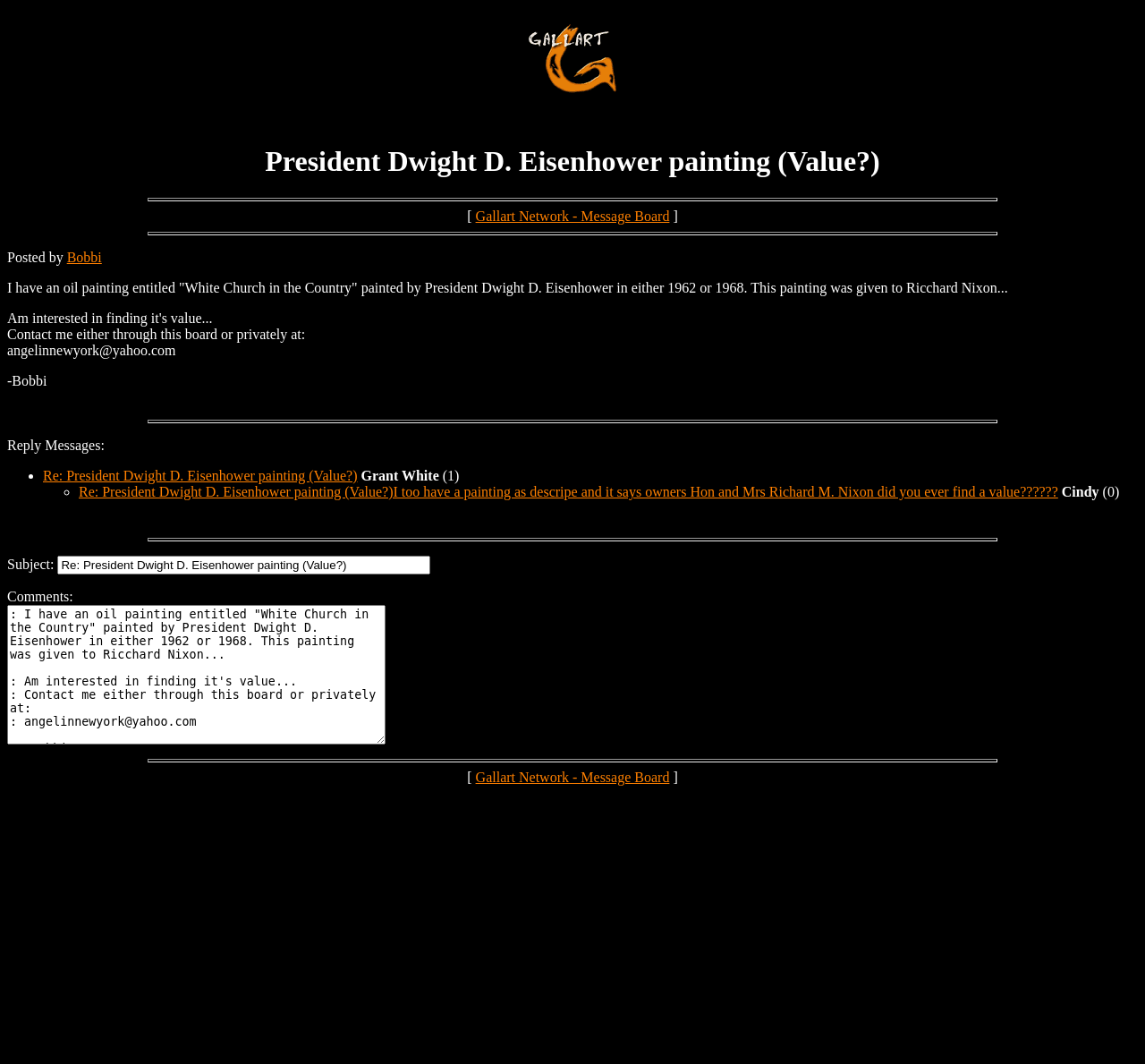Using the information shown in the image, answer the question with as much detail as possible: What is the subject of the original message?

The subject of the original message can be inferred from the text 'President Dwight D. Eisenhower painting (Value?)' which is the title of the webpage and also appears as the subject of the original message.